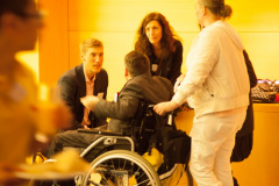Provide a comprehensive description of the image.

The image captures a warm and engaging interaction among a group of individuals in a well-lit space, likely at a networking or community event. In the foreground, a young man in a suit listens attentively while seated next to a person in a wheelchair, who appears to be actively participating in the discussion. Two women stand nearby; one is examining something on the table, while the other leans slightly forward, showing interest in the conversation. The setting exudes an atmosphere of inclusion and camaraderie, highlighting the importance of accessibility and connection within the community.